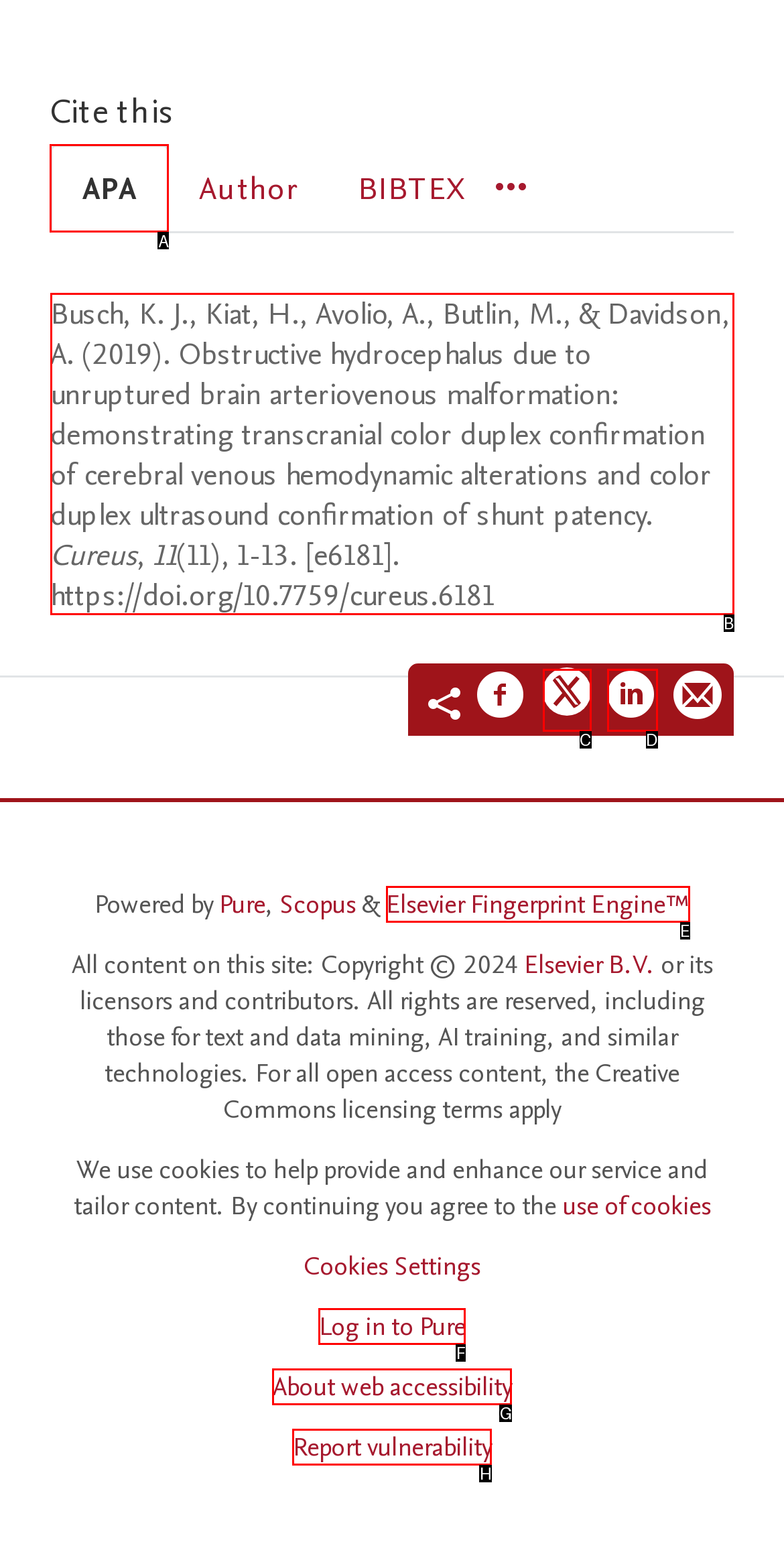Identify which HTML element should be clicked to fulfill this instruction: Cite this in APA style Reply with the correct option's letter.

A